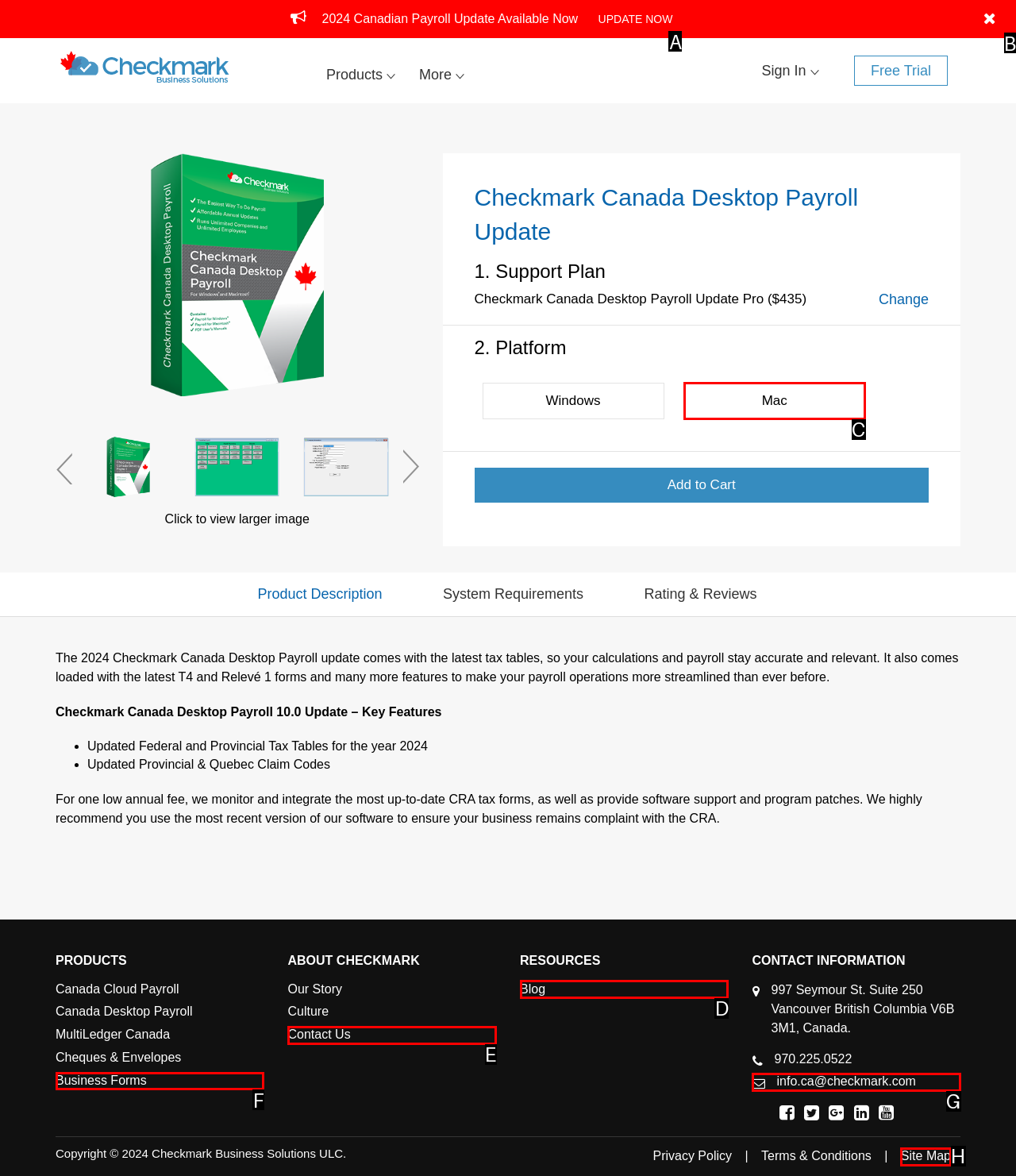Select the letter of the UI element you need to click on to fulfill this task: Click the UPDATE NOW button. Write down the letter only.

A